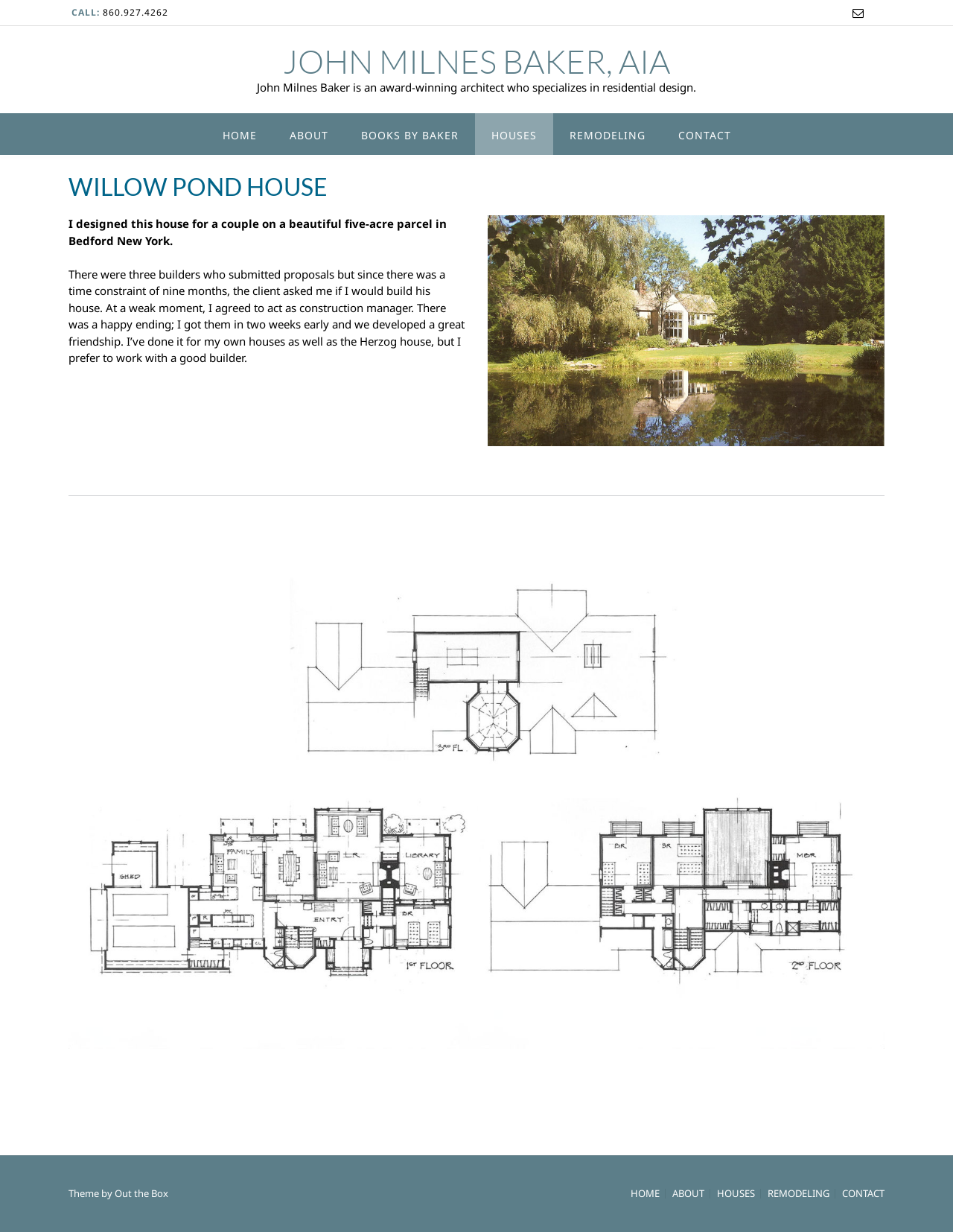Identify the bounding box for the given UI element using the description provided. Coordinates should be in the format (top-left x, top-left y, bottom-right x, bottom-right y) and must be between 0 and 1. Here is the description: BOOKS by BAKER

[0.361, 0.092, 0.498, 0.125]